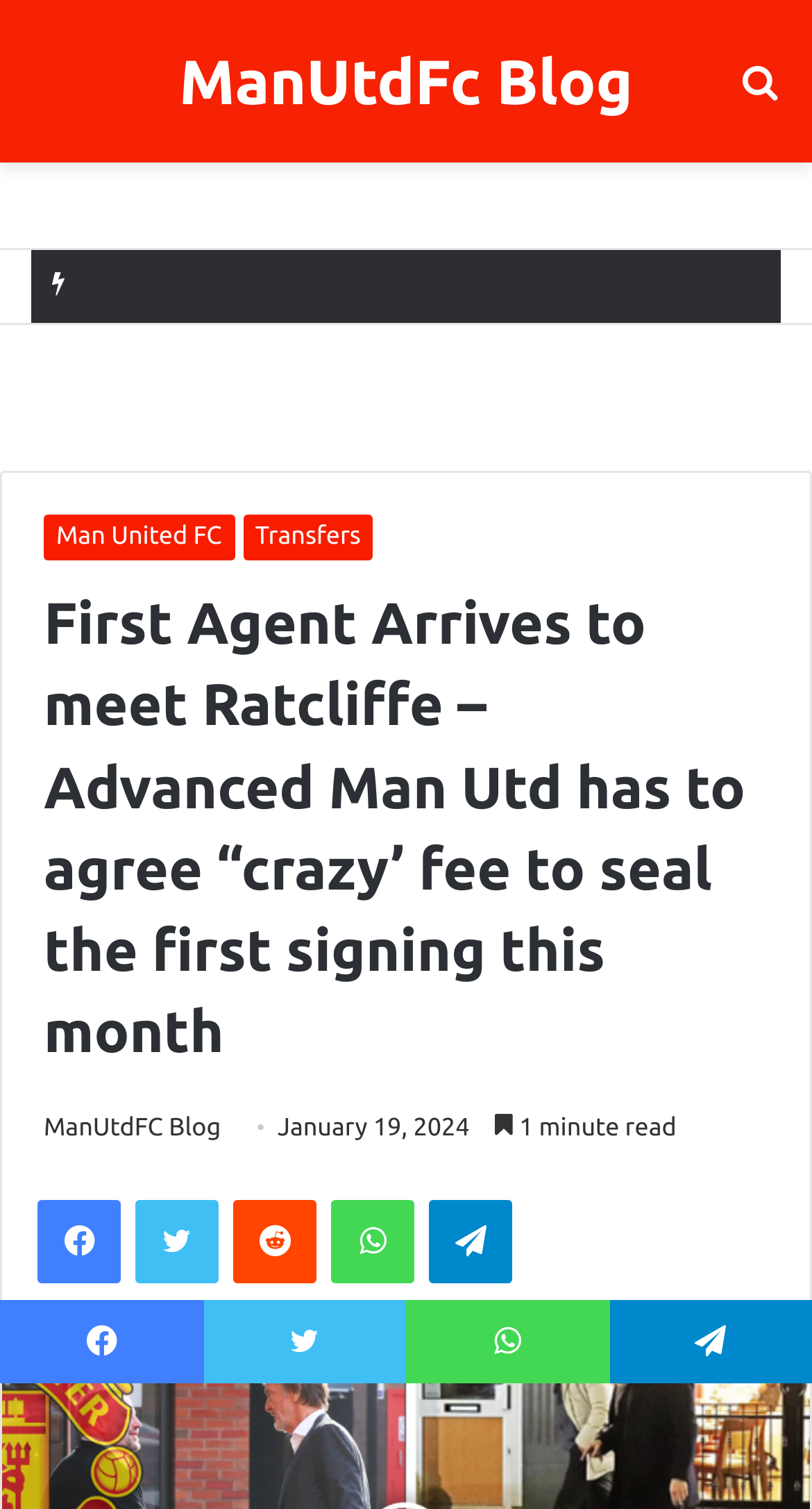Use a single word or phrase to respond to the question:
What is the estimated reading time of the article?

1 minute